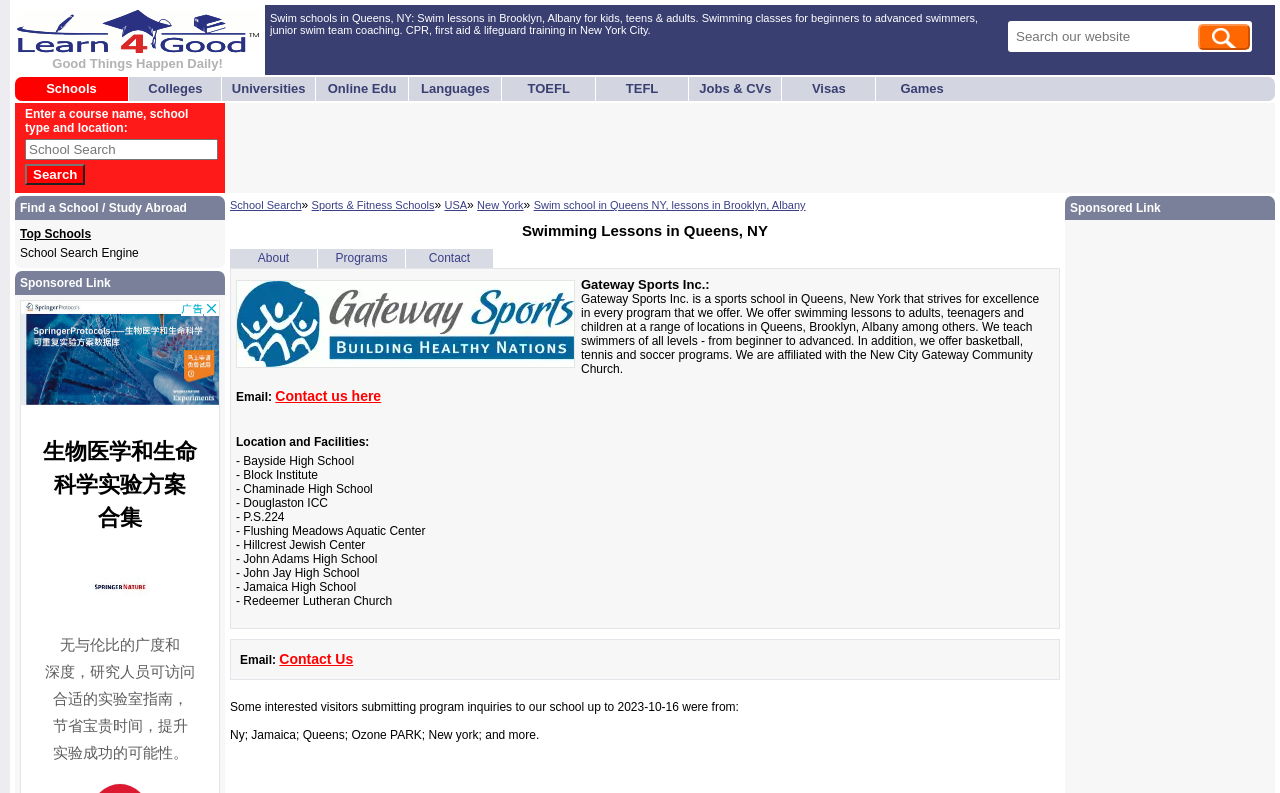Find the bounding box coordinates for the element that must be clicked to complete the instruction: "Contact us here". The coordinates should be four float numbers between 0 and 1, indicated as [left, top, right, bottom].

[0.215, 0.489, 0.298, 0.509]